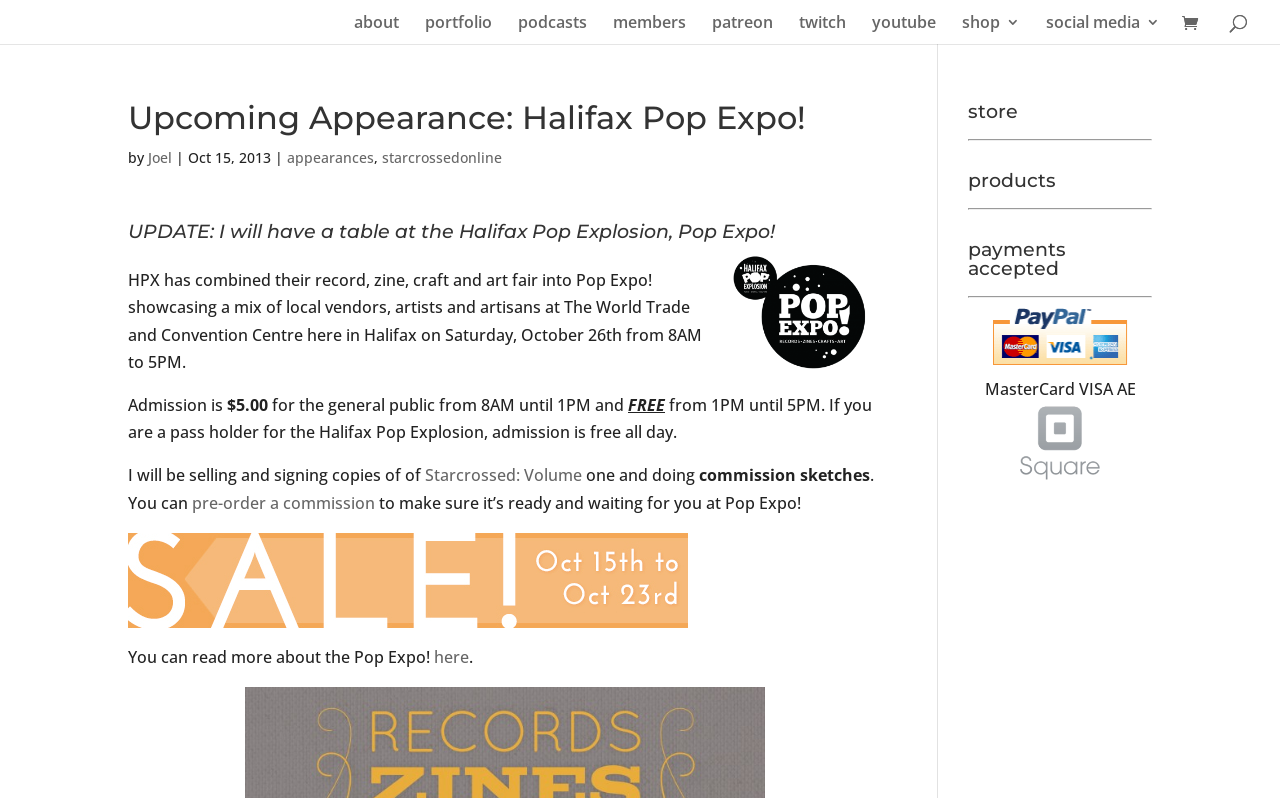What is the main title displayed on this webpage?

Upcoming Appearance: Halifax Pop Expo!